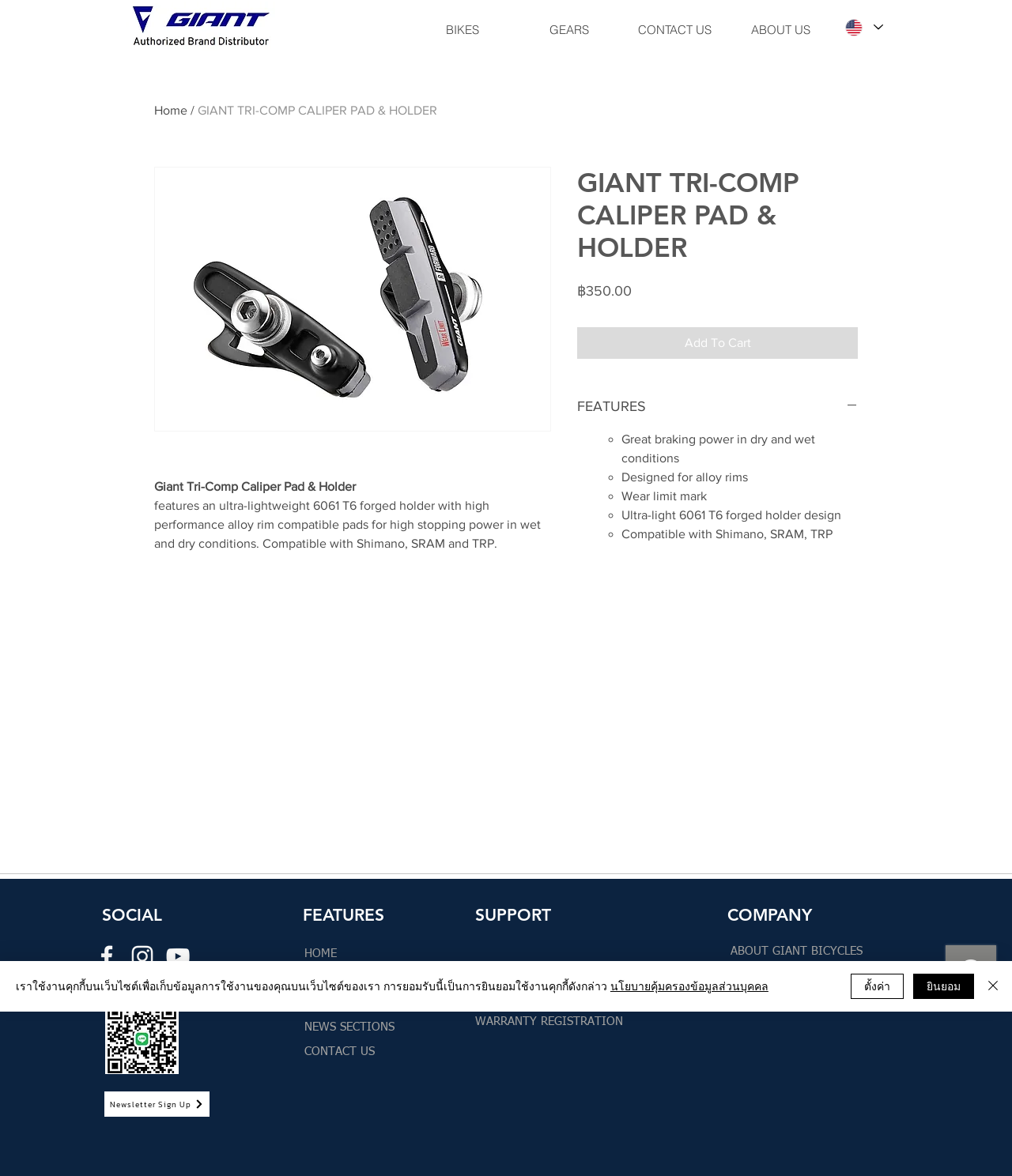Extract the bounding box for the UI element that matches this description: "aria-label="Instagram"".

[0.126, 0.801, 0.154, 0.825]